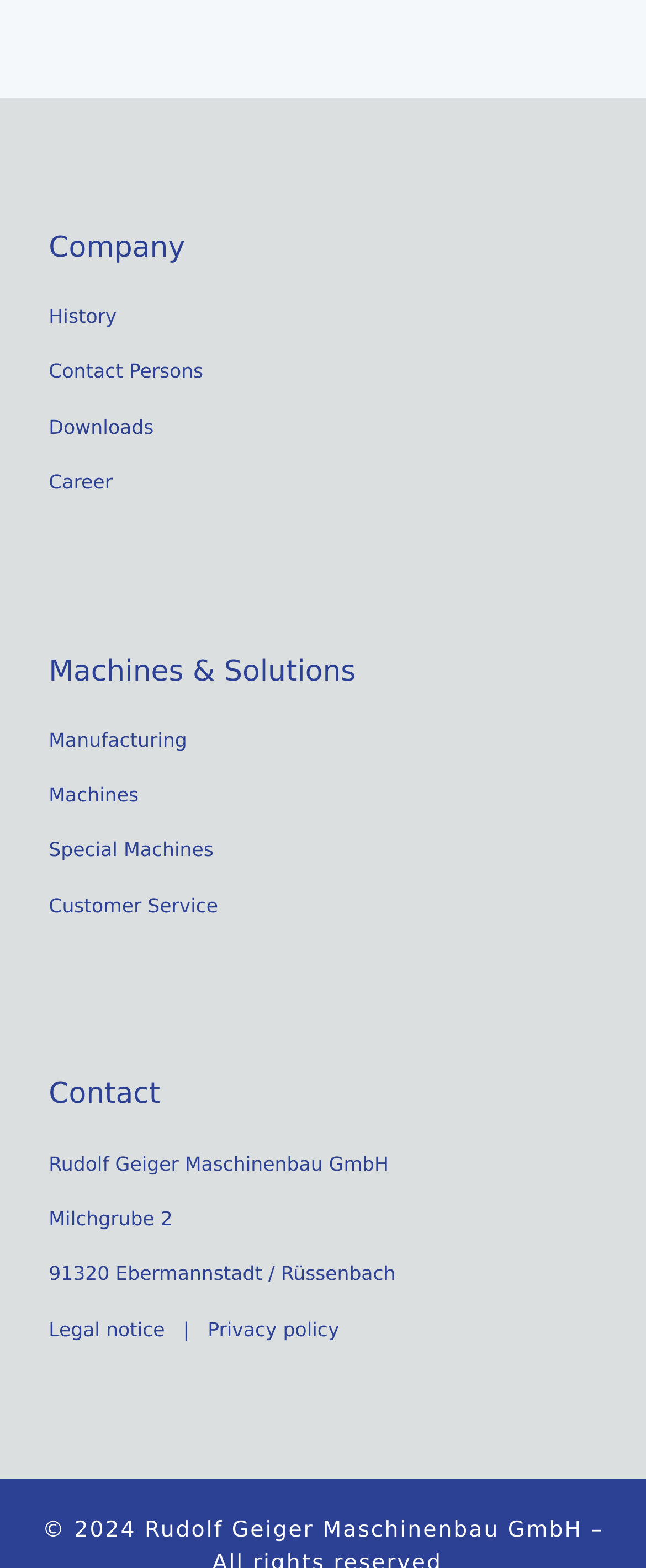Please look at the image and answer the question with a detailed explanation: What is the company name?

The company name can be found in the contact section of the webpage, where it is written as 'Rudolf Geiger Maschinenbau GmbH' along with the address.